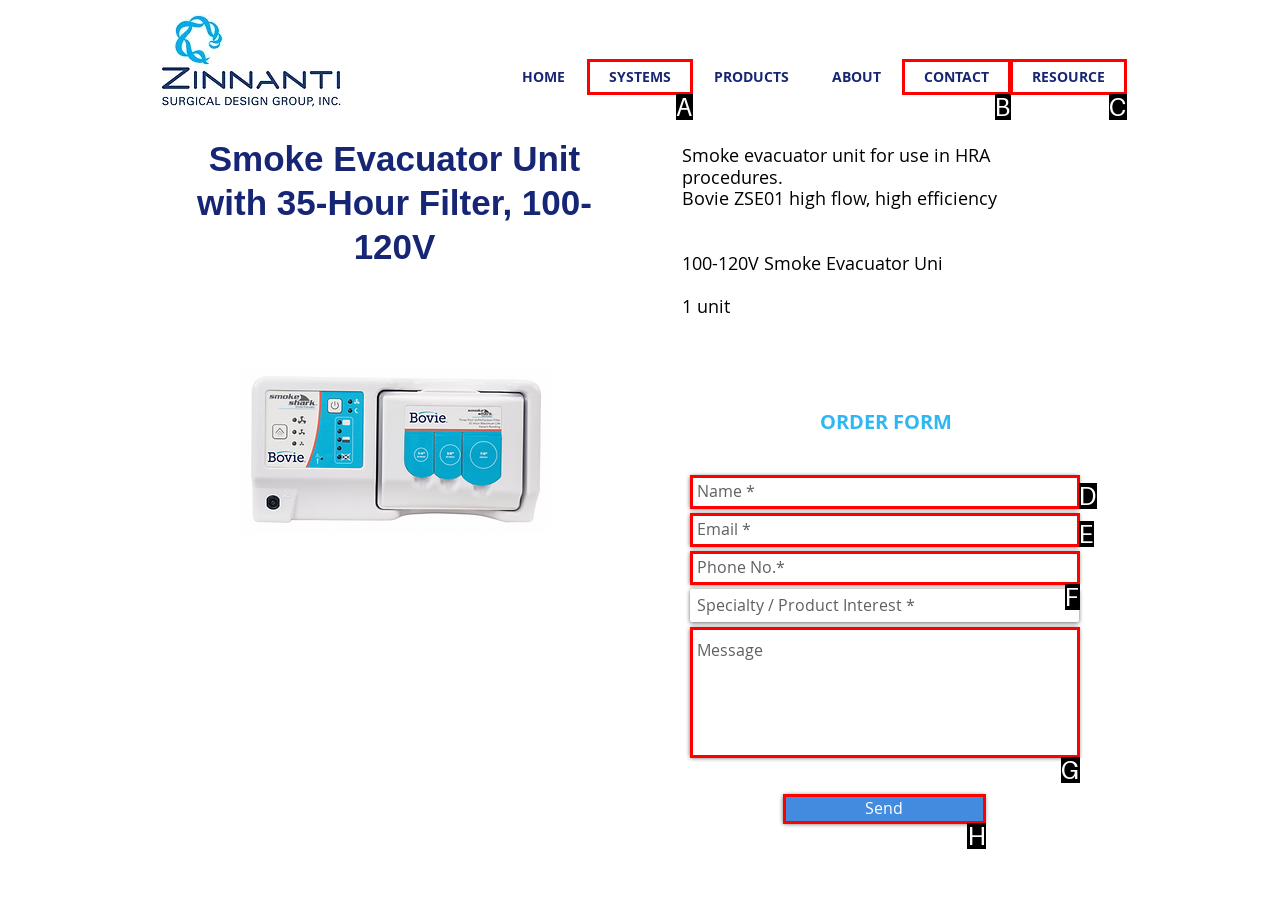From the given options, tell me which letter should be clicked to complete this task: send order form
Answer with the letter only.

H